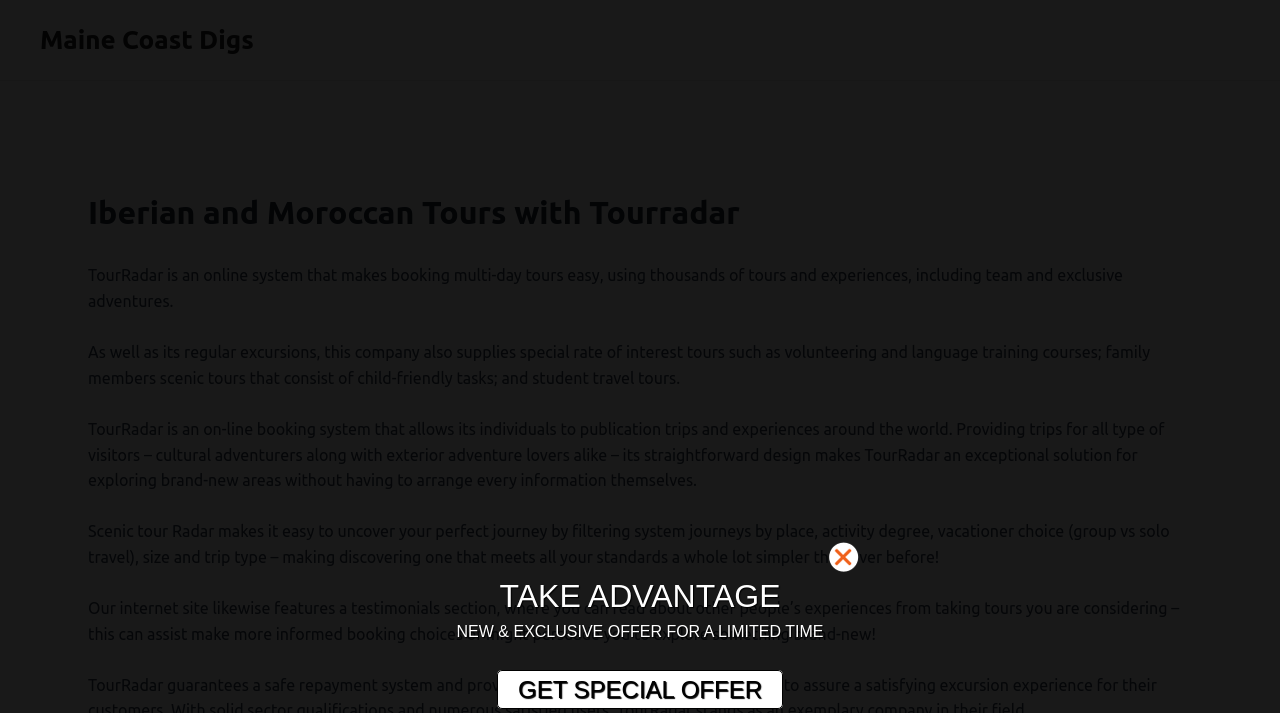Refer to the image and offer a detailed explanation in response to the question: What type of tours does TourRadar offer?

TourRadar offers various types of tours, including volunteering and language training courses, family scenic tours that include child-friendly activities, and student travel tours, as mentioned on the webpage.